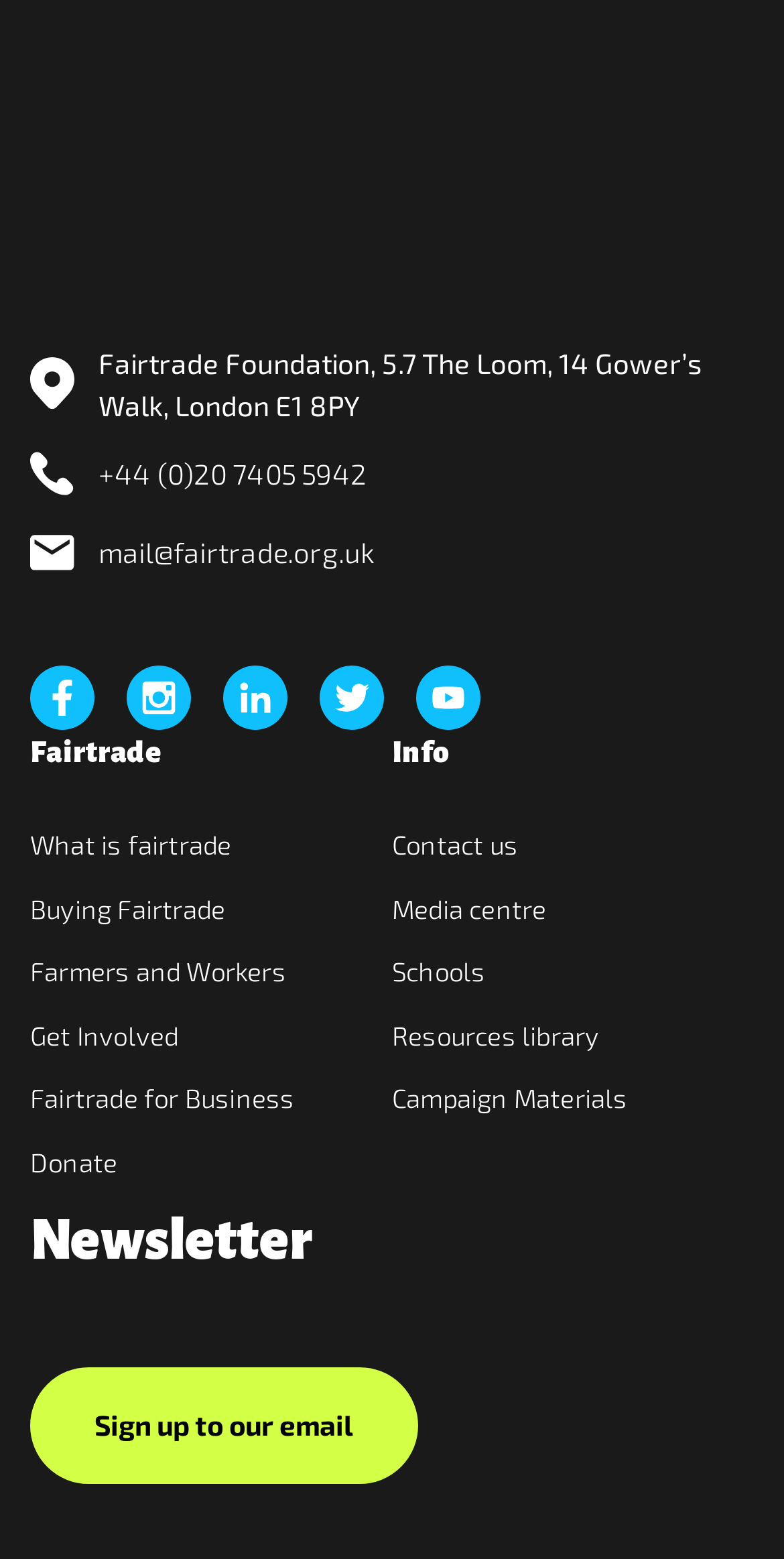Find and indicate the bounding box coordinates of the region you should select to follow the given instruction: "Send an email to Fairtrade".

[0.038, 0.335, 0.478, 0.374]